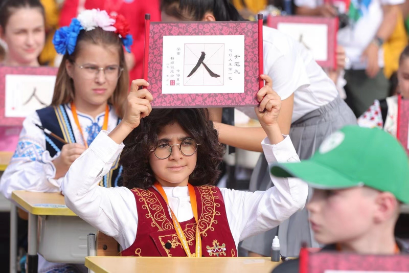Break down the image and describe every detail you can observe.

The image captures a vibrant scene from an educational event, likely showcasing students engaged in a language or cultural activity. In the foreground, a young boy with curly hair and glasses proudly holds up a decorative placard that features a Chinese character. He is dressed in a traditional costume with red and gold detailing, reflecting the significance of cultural heritage. Surrounding him are other students, some wearing colorful outfits, indicating a festive atmosphere. The backdrop suggests an outdoor setting, possibly during a competition or presentation, emphasizing the value of learning and celebrating different languages and cultures. The boy's expression conveys pride and enthusiasm, embodying the spirit of curiosity and engagement in language learning.